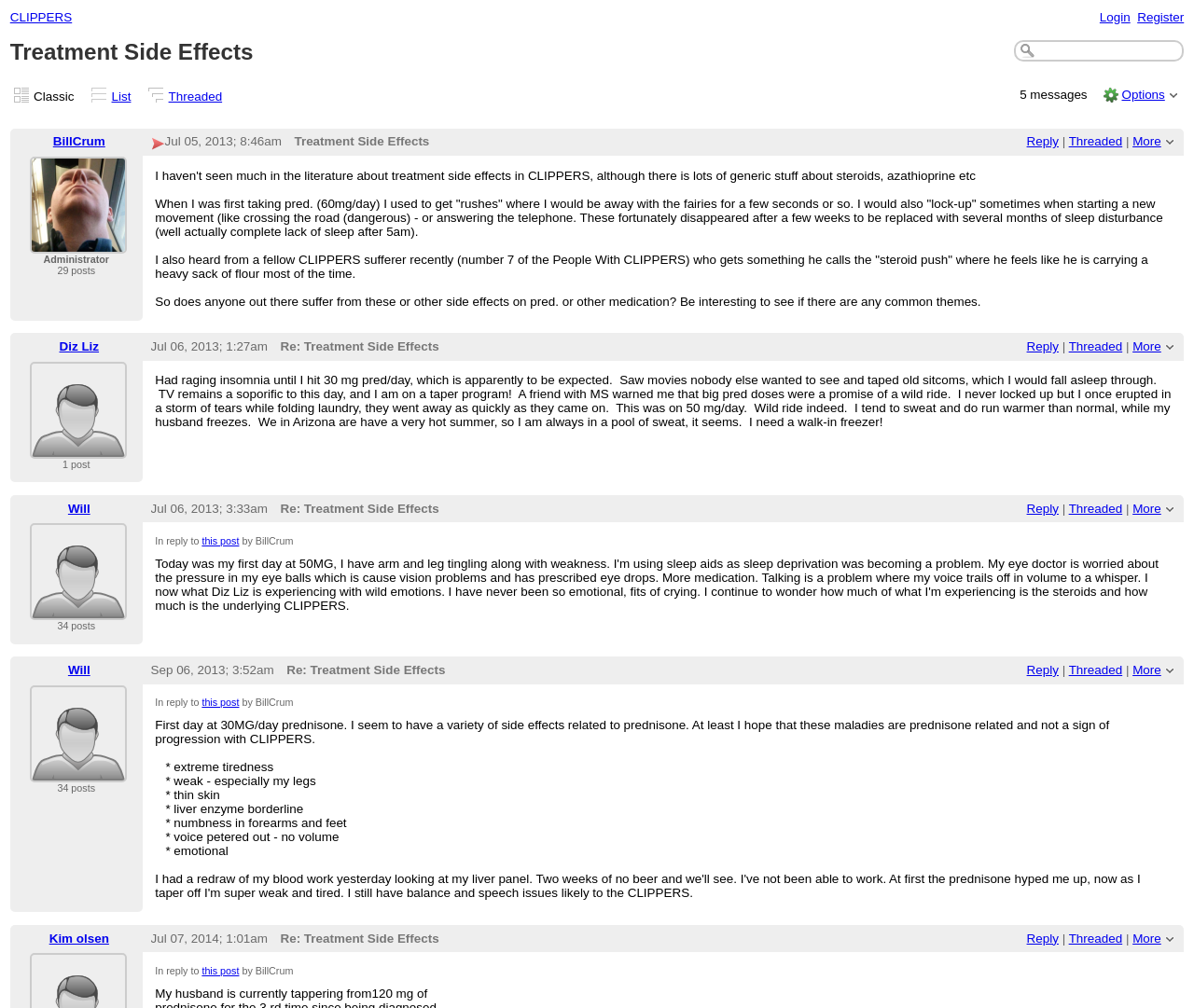Please identify the bounding box coordinates of the area that needs to be clicked to follow this instruction: "Reply to the post".

[0.86, 0.133, 0.887, 0.147]